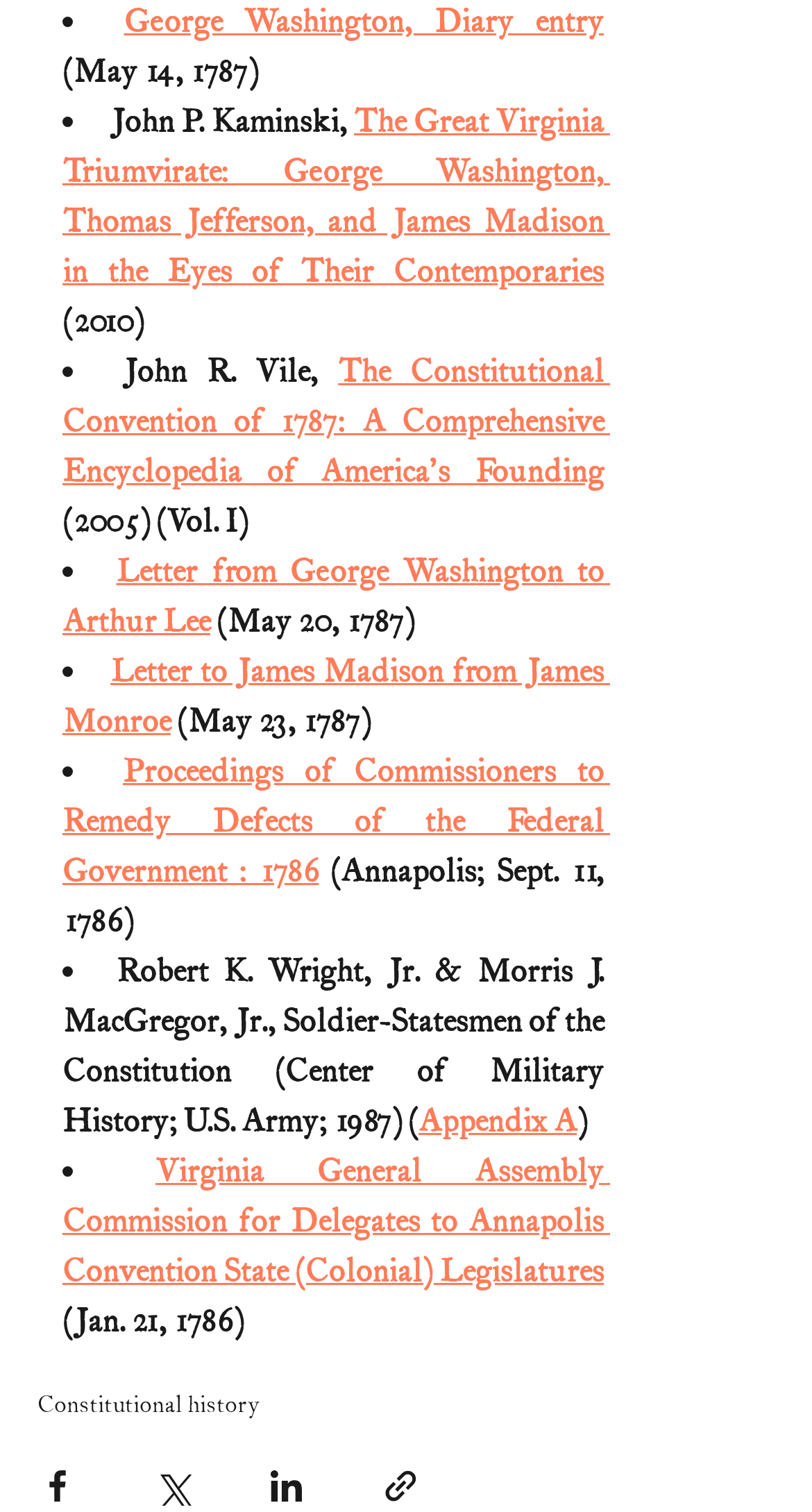Give a concise answer using only one word or phrase for this question:
What is the date of the letter from George Washington to Arthur Lee?

May 20, 1787